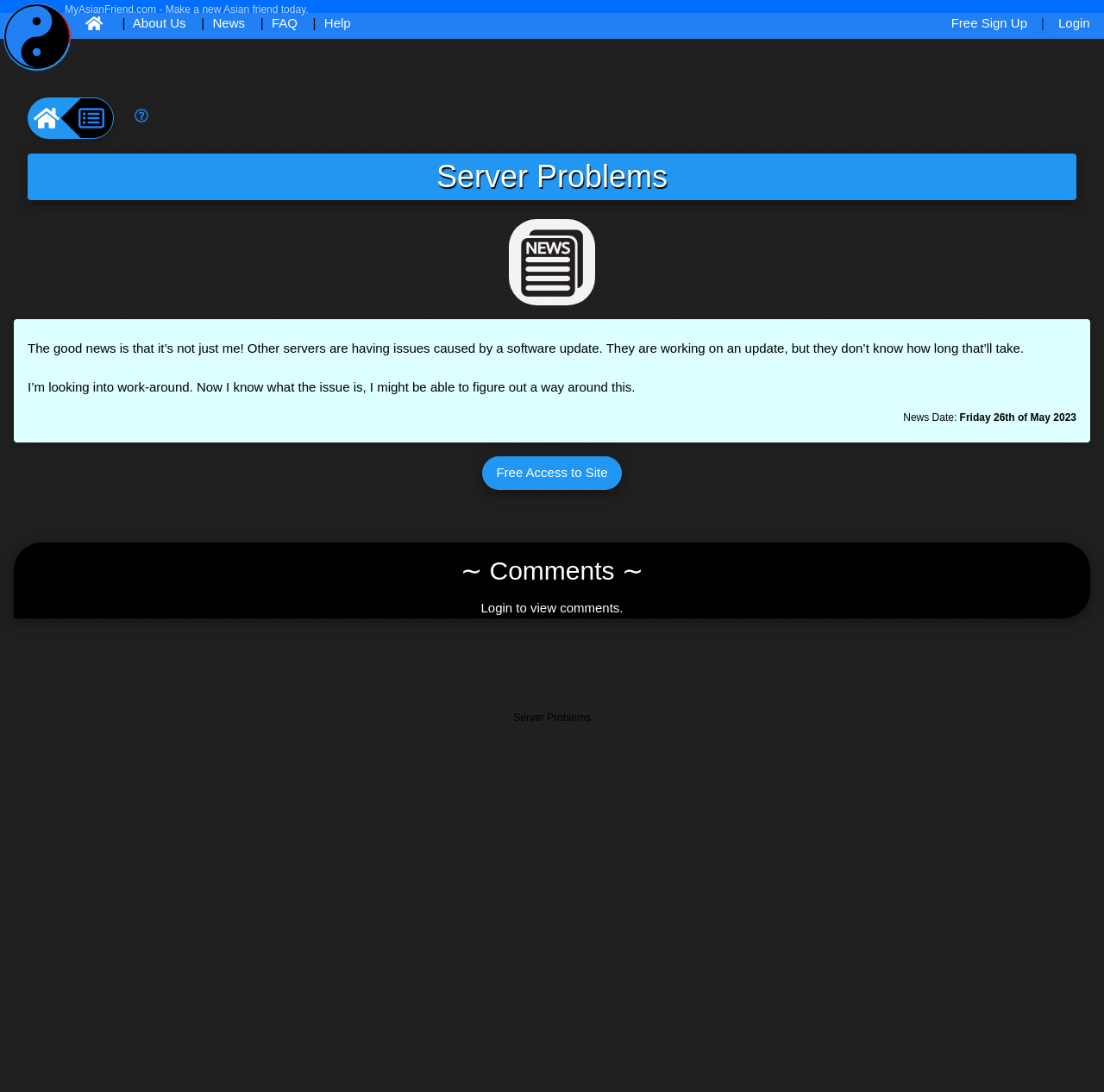Can you find the bounding box coordinates for the element to click on to achieve the instruction: "Click the 'home-white' link"?

[0.07, 0.013, 0.104, 0.028]